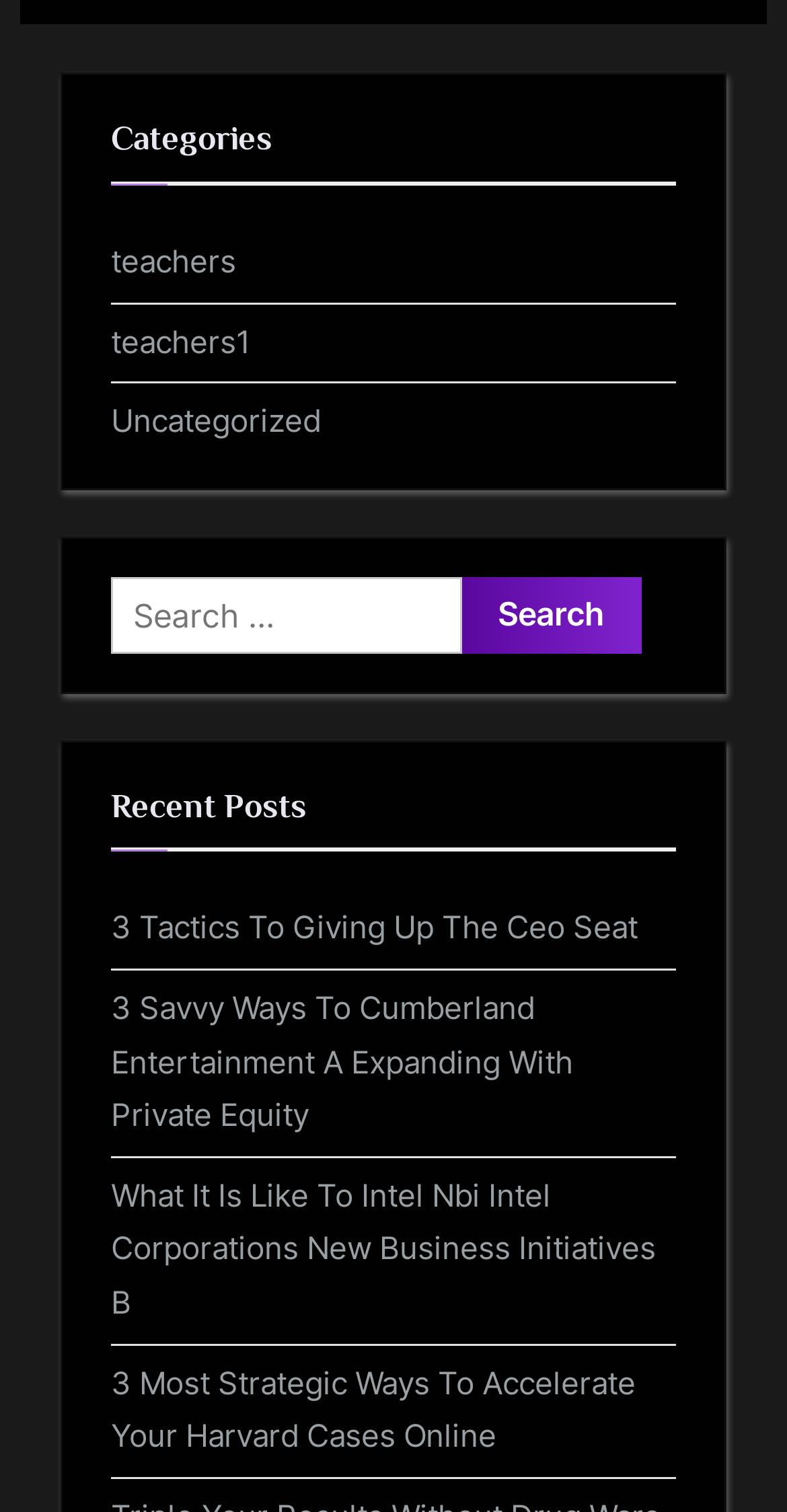Pinpoint the bounding box coordinates of the clickable element needed to complete the instruction: "Browse the 'Uncategorized' category". The coordinates should be provided as four float numbers between 0 and 1: [left, top, right, bottom].

[0.141, 0.266, 0.408, 0.292]